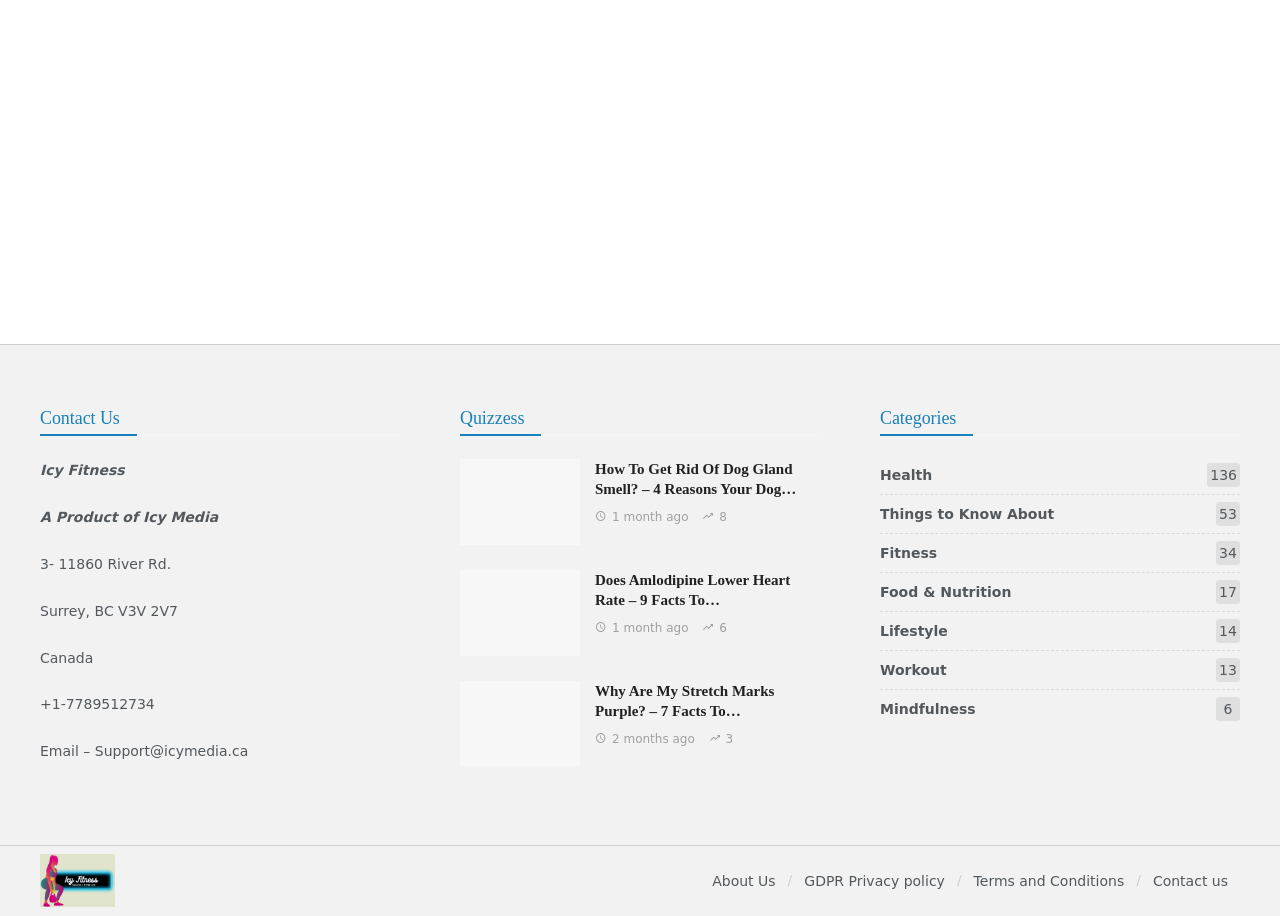Using the format (top-left x, top-left y, bottom-right x, bottom-right y), and given the element description, identify the bounding box coordinates within the screenshot: Lifestyle14

[0.688, 0.671, 0.969, 0.706]